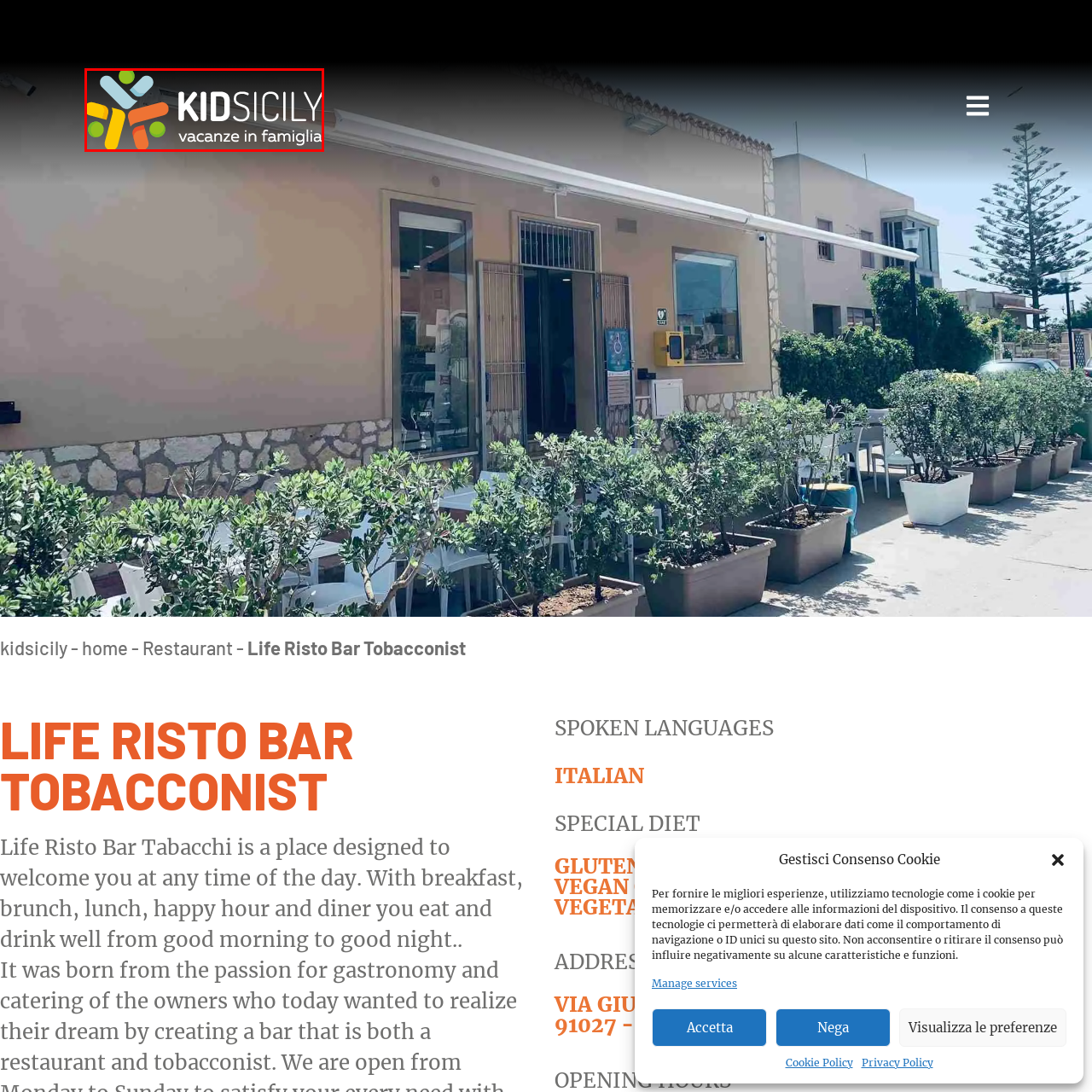What does the tagline 'vacanze in famiglia' translate to?
Take a close look at the image highlighted by the red bounding box and answer the question thoroughly based on the details you see.

The tagline 'vacanze in famiglia' is written in Italian, and when translated to English, it means 'family vacations', which aligns with the logo's purpose of representing family-friendly vacations in Sicily.